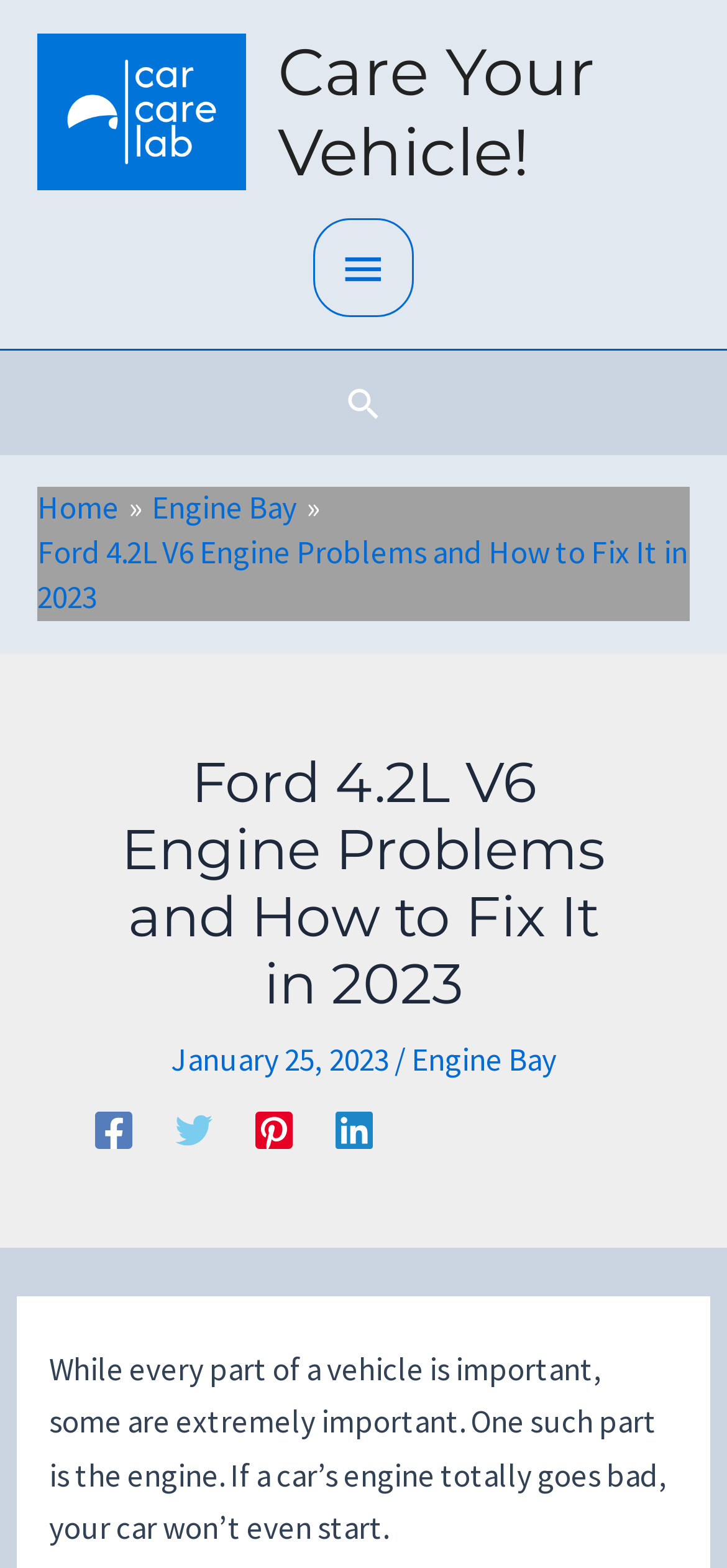Show the bounding box coordinates of the element that should be clicked to complete the task: "Go to the home page".

[0.051, 0.311, 0.164, 0.337]